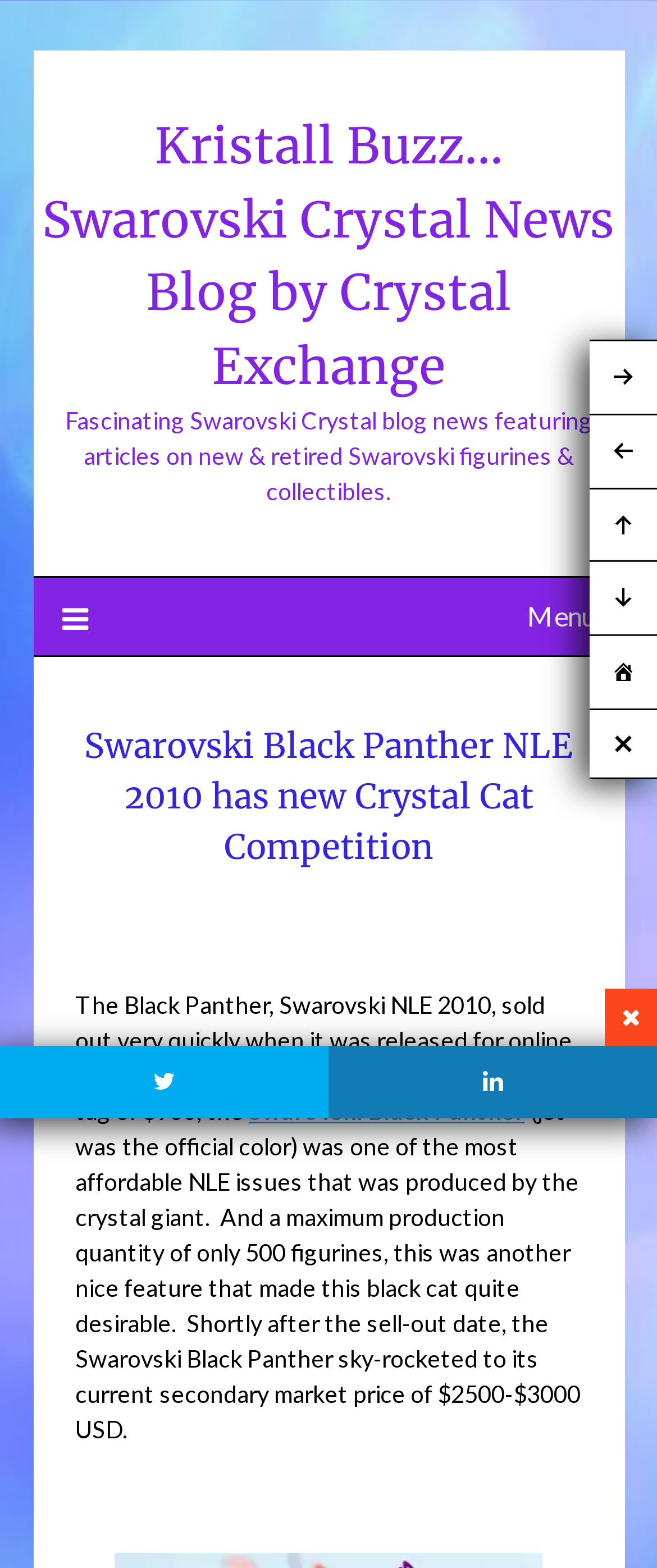Write an extensive caption that covers every aspect of the webpage.

This webpage is about Swarovski crystal news and features a blog post about the Swarovski Black Panther NLE 2010. At the top, there is a link to the blog's homepage, "Kristall Buzz… Swarovski Crystal News Blog by Crystal Exchange", followed by a brief description of the blog. 

On the left side, there is a menu icon labeled "Menu" which, when expanded, reveals a header section containing the title of the blog post, "Swarovski Black Panther NLE 2010 has new Crystal Cat Competition". Below the title, there is a paragraph of text describing the Black Panther figurine, including its retail price and production quantity. The text also mentions that the figurine sold out quickly and its current secondary market price.

Within the paragraph, there is a link to "Swarovski Black Panther" which is positioned in the middle of the text. The text continues below the link, describing the figurine's features and its desirability.

On the right side, near the top, there are five social media links, represented by icons, arranged vertically. Below these icons, there is a floating bar that can be opened or closed. 

At the bottom of the page, there are two more links, one on the left and one on the right, represented by icons.